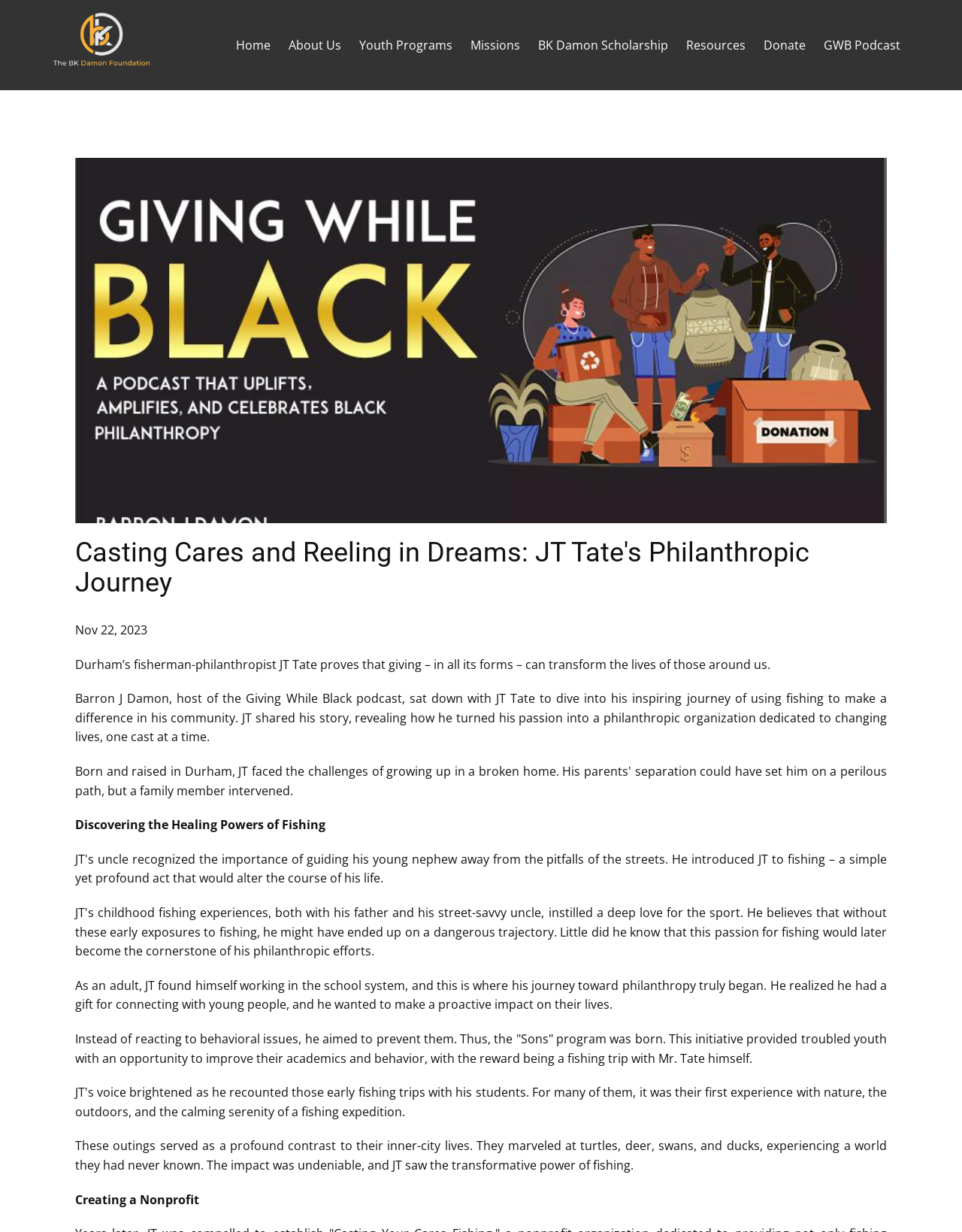Please provide a comprehensive response to the question below by analyzing the image: 
What is the name of the initiative founded by JT Tate?

According to the webpage, JT Tate founded an initiative called the 'Sons program', which provided troubled youth with an opportunity to improve their academics and behavior, with the reward being a fishing trip with Mr. Tate himself.